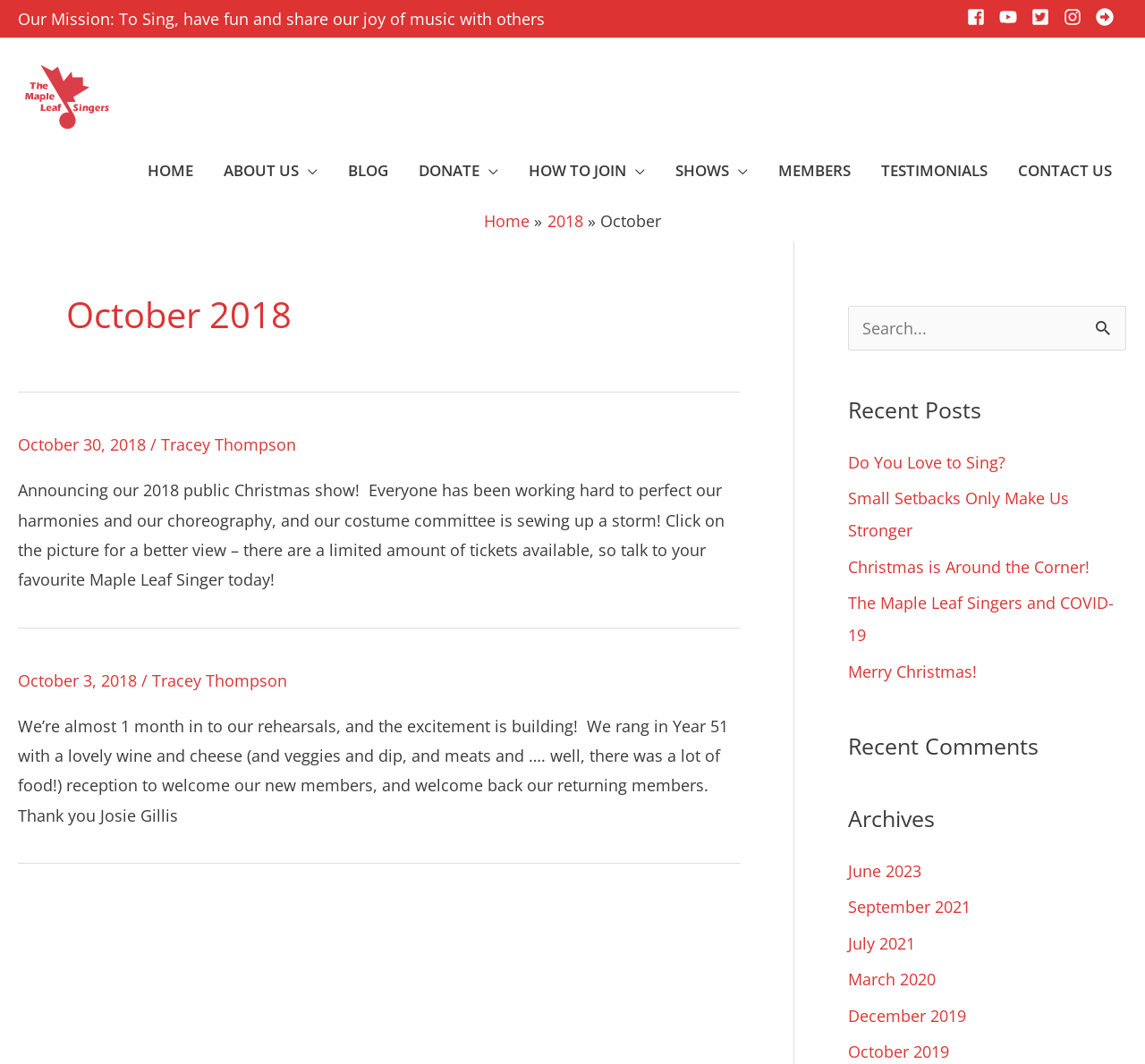Bounding box coordinates are specified in the format (top-left x, top-left y, bottom-right x, bottom-right y). All values are floating point numbers bounded between 0 and 1. Please provide the bounding box coordinate of the region this sentence describes: October 2019

[0.741, 0.978, 0.829, 0.999]